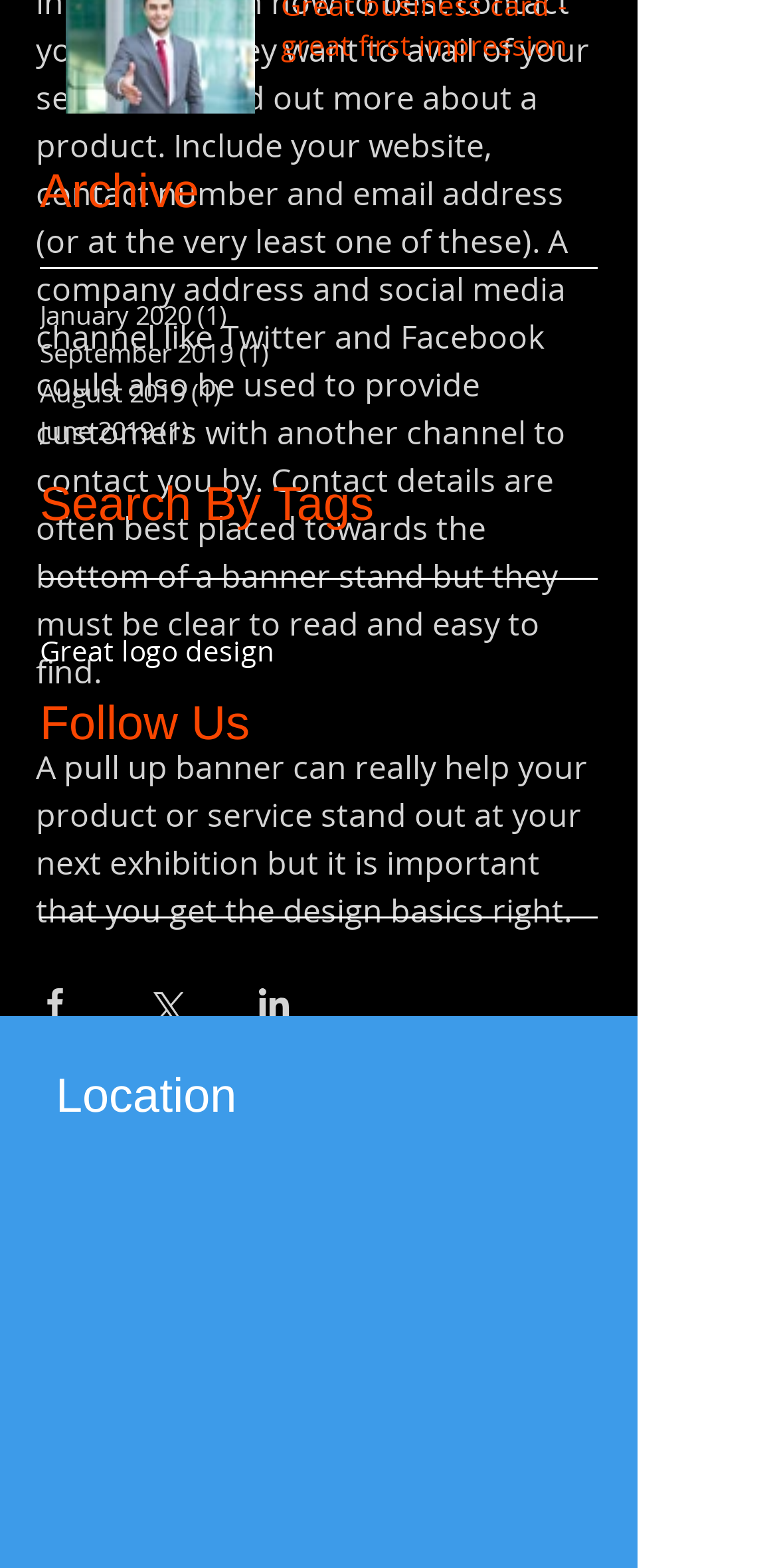Identify the bounding box coordinates of the section to be clicked to complete the task described by the following instruction: "View January 2020 posts". The coordinates should be four float numbers between 0 and 1, formatted as [left, top, right, bottom].

[0.051, 0.189, 0.769, 0.214]